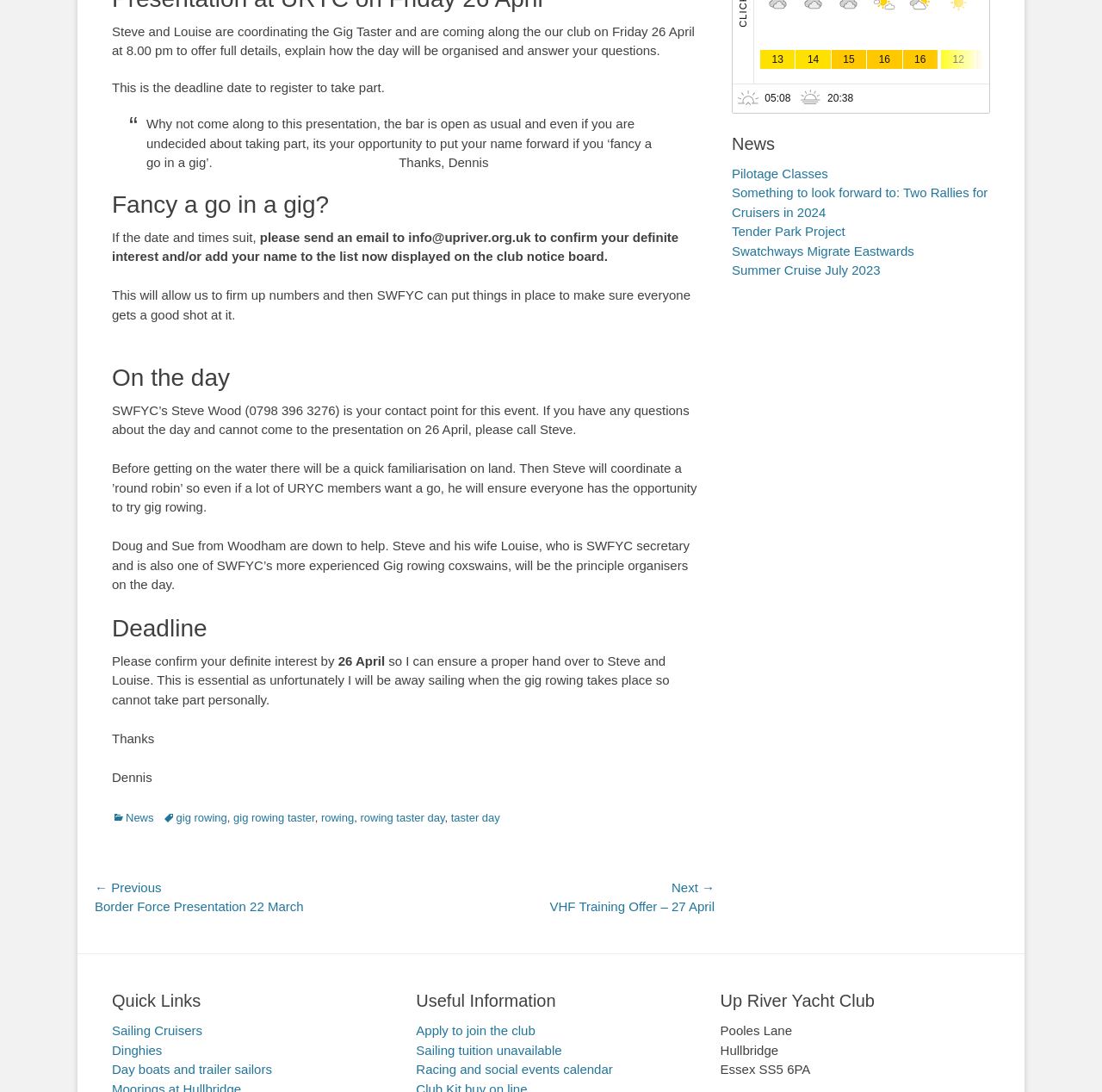Please identify the bounding box coordinates of the element on the webpage that should be clicked to follow this instruction: "Read 'Fancy a go in a gig?'". The bounding box coordinates should be given as four float numbers between 0 and 1, formatted as [left, top, right, bottom].

[0.102, 0.174, 0.633, 0.201]